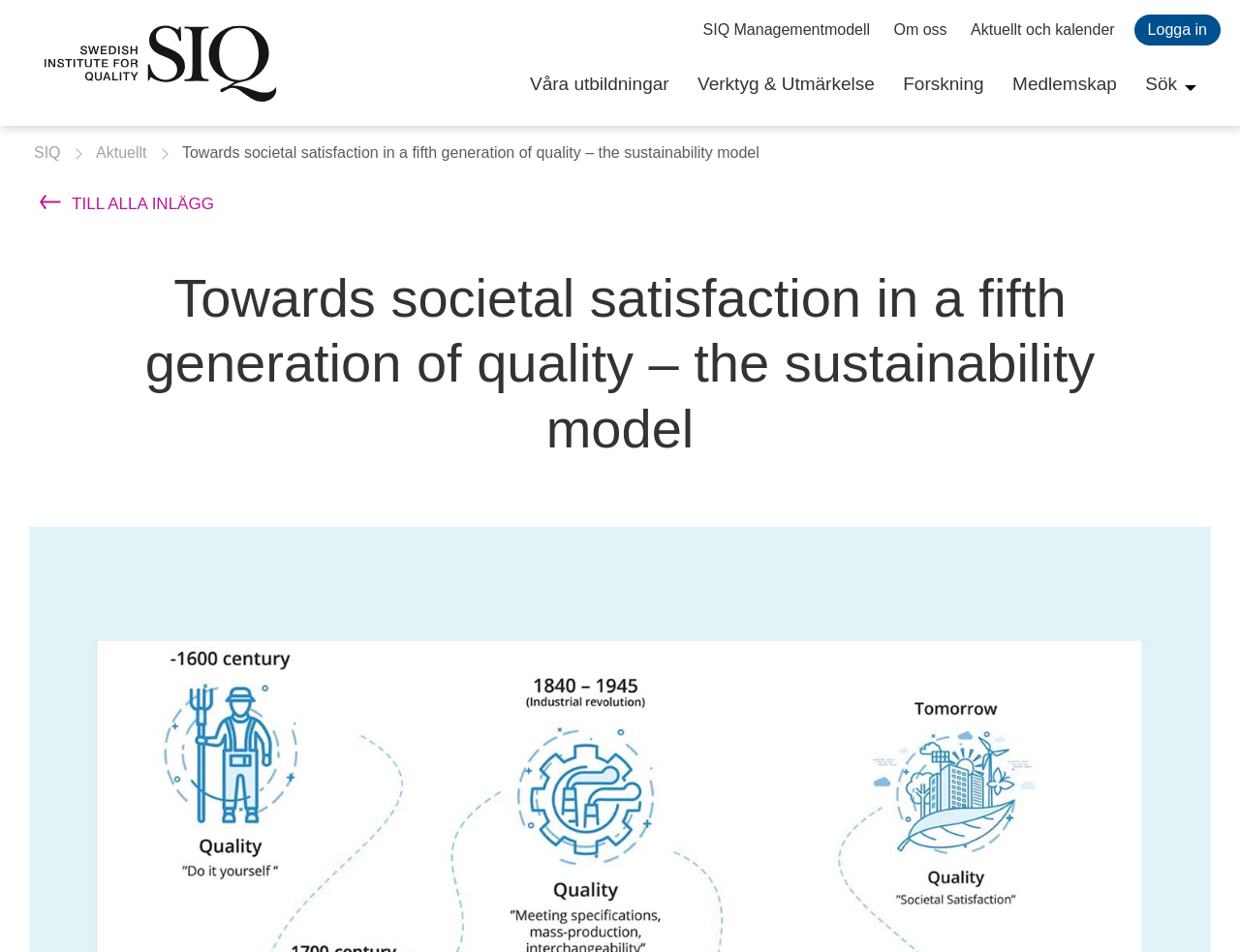Please provide a comprehensive answer to the question based on the screenshot: What is the name of the organization?

The name of the organization can be found in the top-left corner of the webpage, where it says 'SIQ Staging' and 'SIQ' is a link. This suggests that SIQ is the name of the organization.